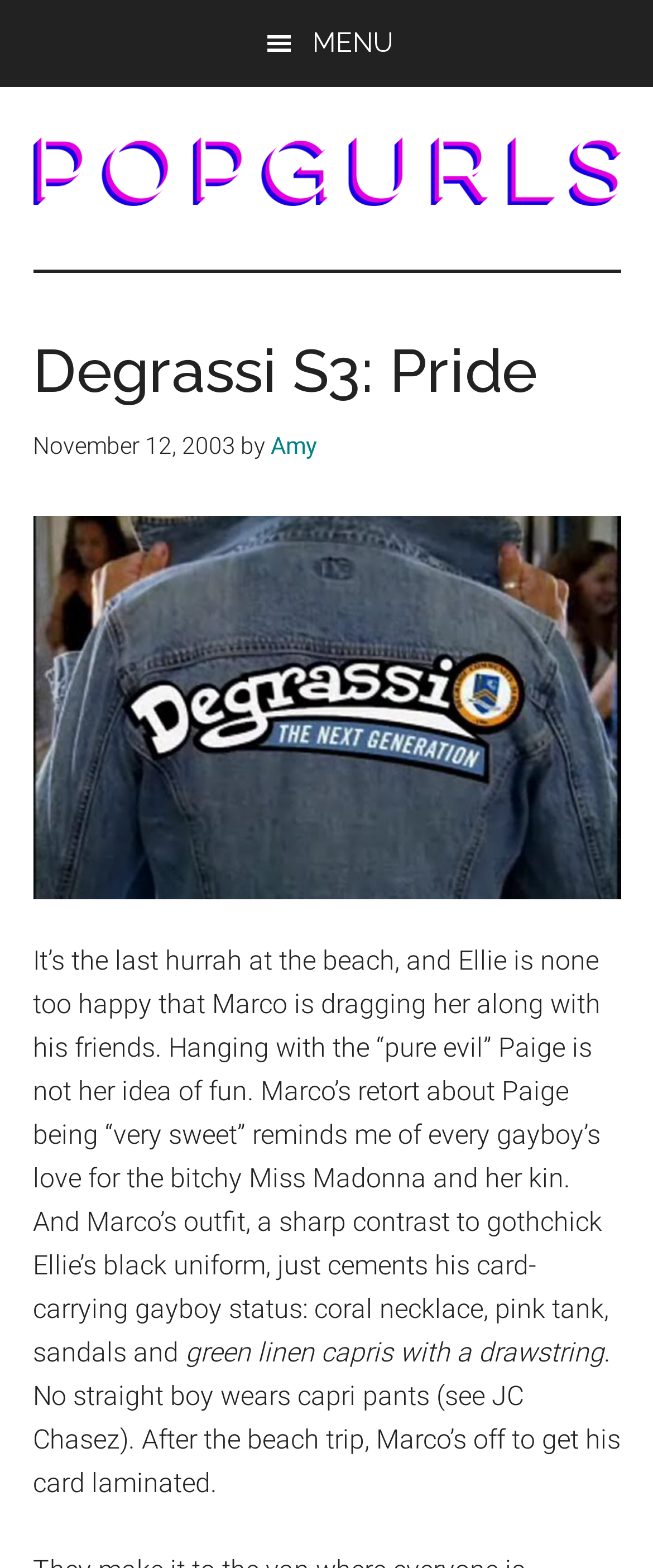What is Marco wearing?
By examining the image, provide a one-word or phrase answer.

coral necklace, pink tank, sandals and green linen capris